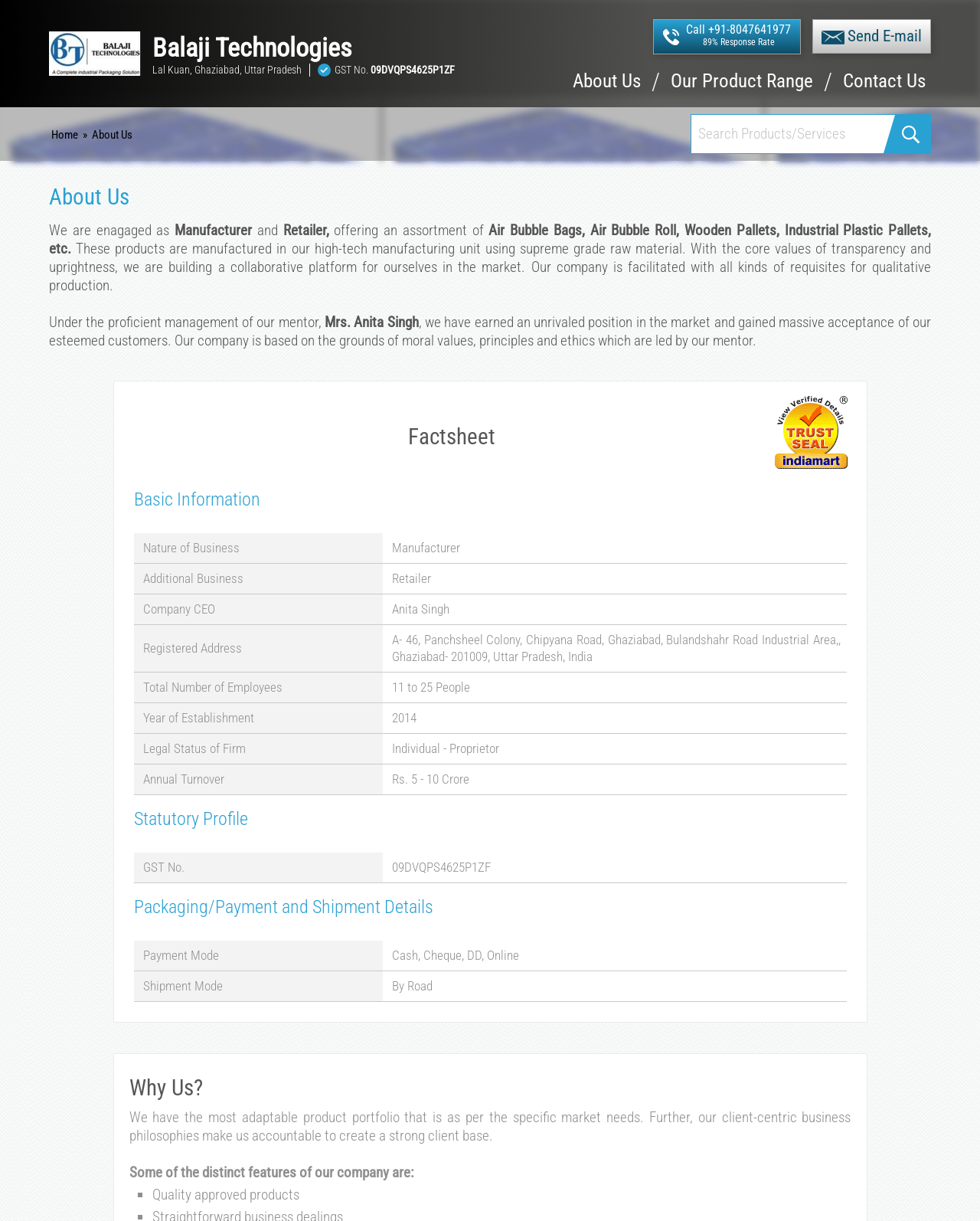Provide the bounding box coordinates of the HTML element described by the text: "Call +91-8047641977 89% Response Rate". The coordinates should be in the format [left, top, right, bottom] with values between 0 and 1.

[0.666, 0.016, 0.817, 0.045]